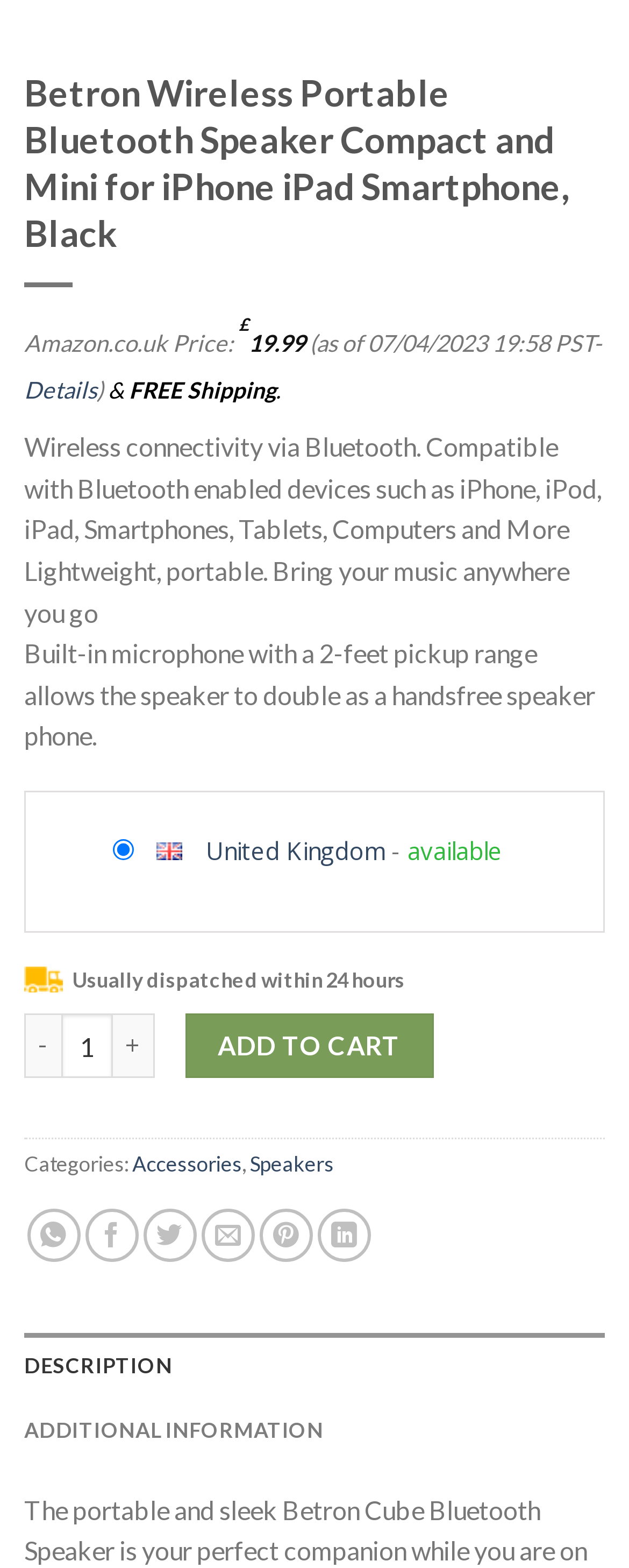Please specify the bounding box coordinates of the region to click in order to perform the following instruction: "Share on Facebook".

[0.135, 0.771, 0.22, 0.805]